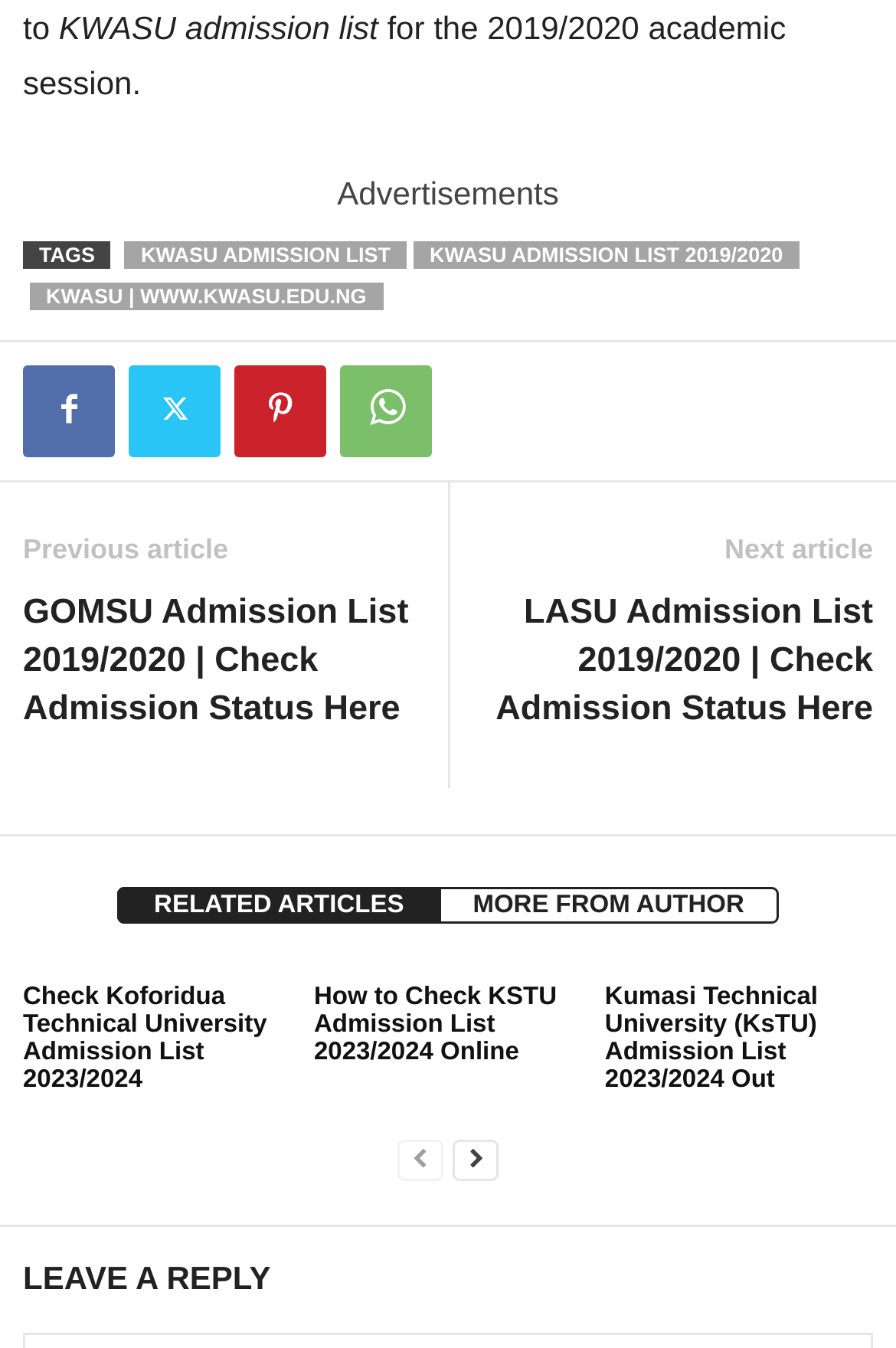How many links are there in the footer section?
Offer a detailed and exhaustive answer to the question.

The footer section is represented by the element with ID 110. It contains 7 link elements, which are KWASU ADMISSION LIST, KWASU ADMISSION LIST 2019/2020, WWW.KWASU.EDU.NG, and four social media links.